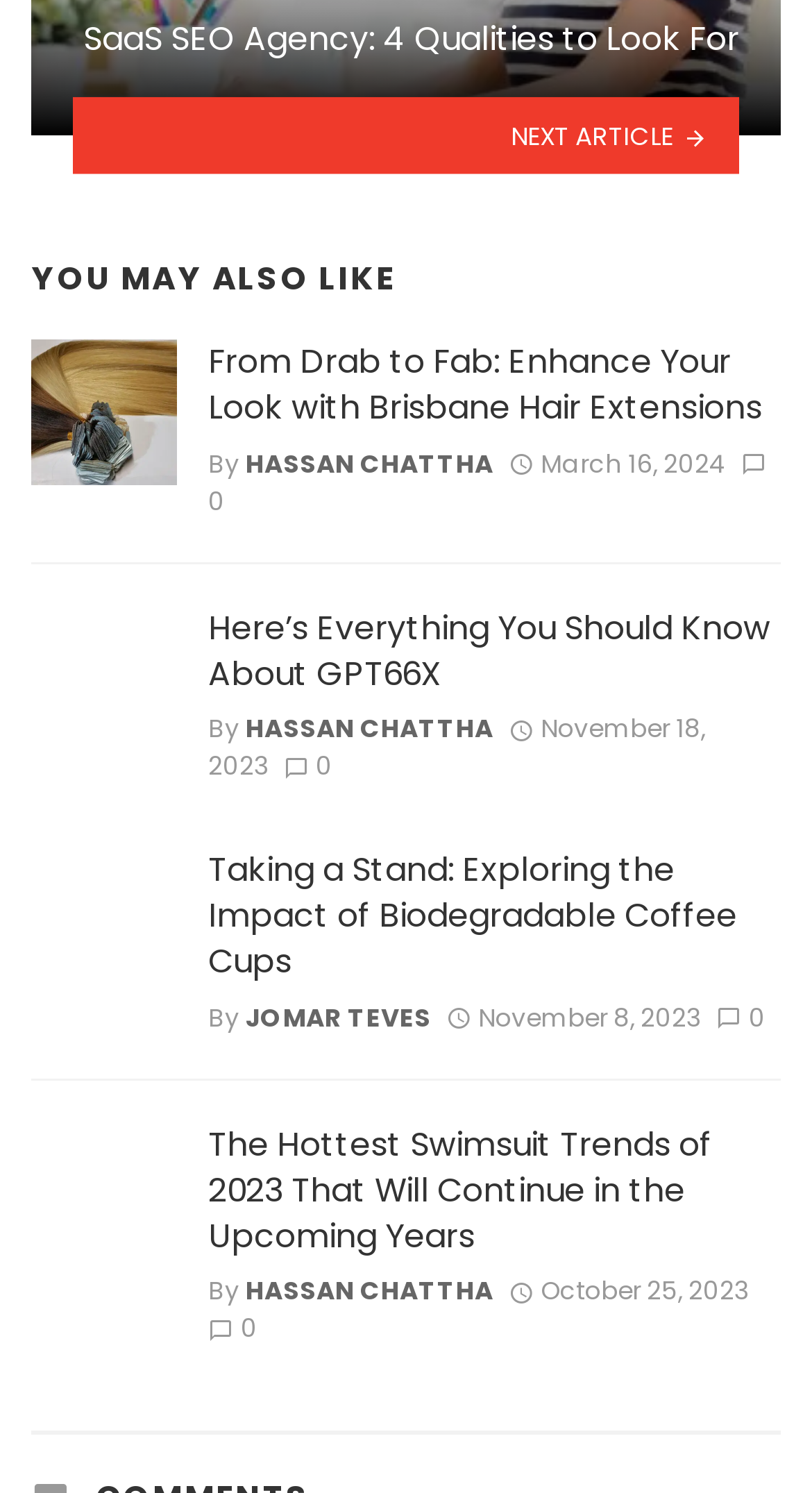Determine the bounding box coordinates of the clickable region to execute the instruction: "Click on the 'NEXT ARTICLE' link". The coordinates should be four float numbers between 0 and 1, denoted as [left, top, right, bottom].

[0.038, 0.065, 0.962, 0.117]